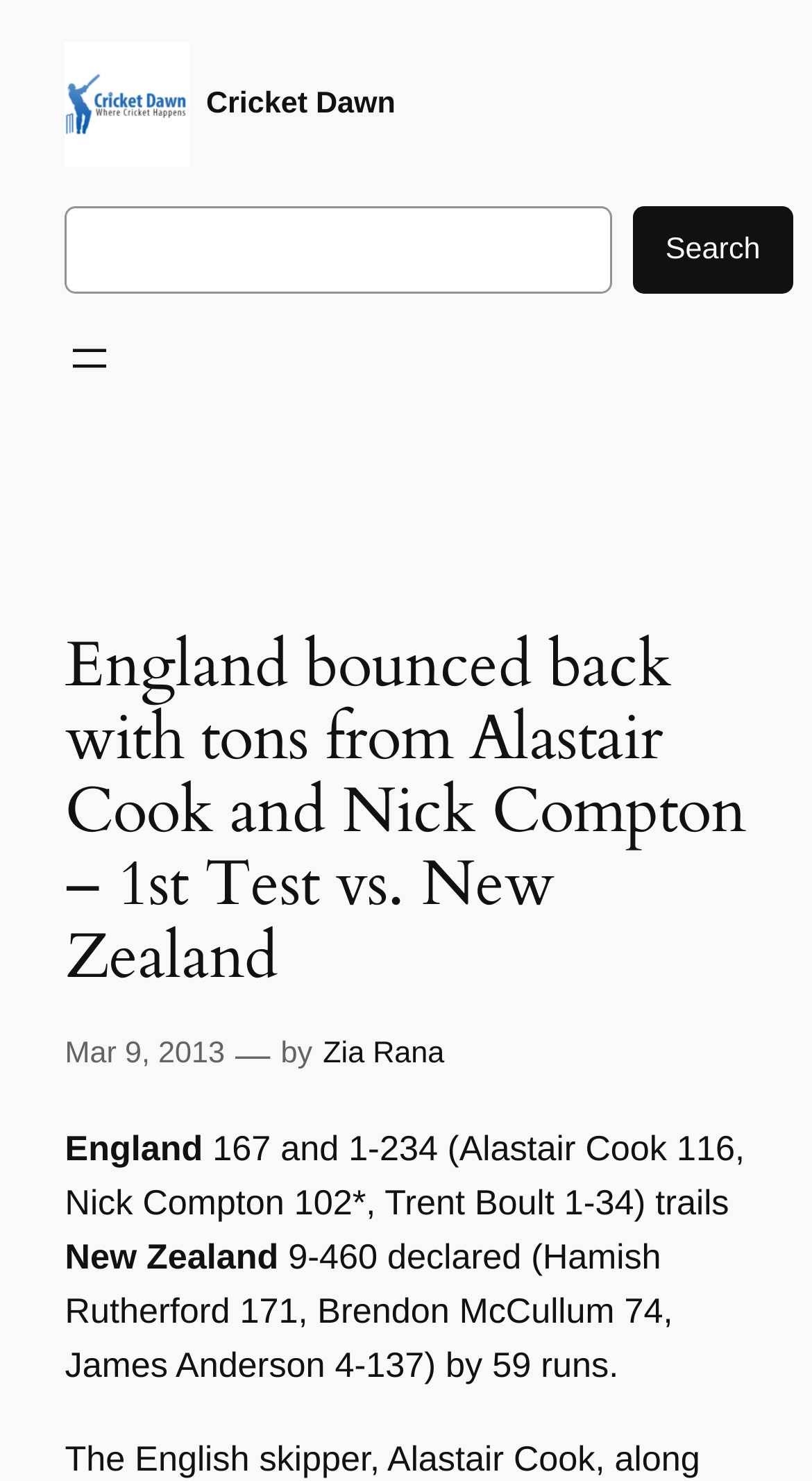Give a concise answer of one word or phrase to the question: 
What is the name of the English batsman who scored 116?

Alastair Cook